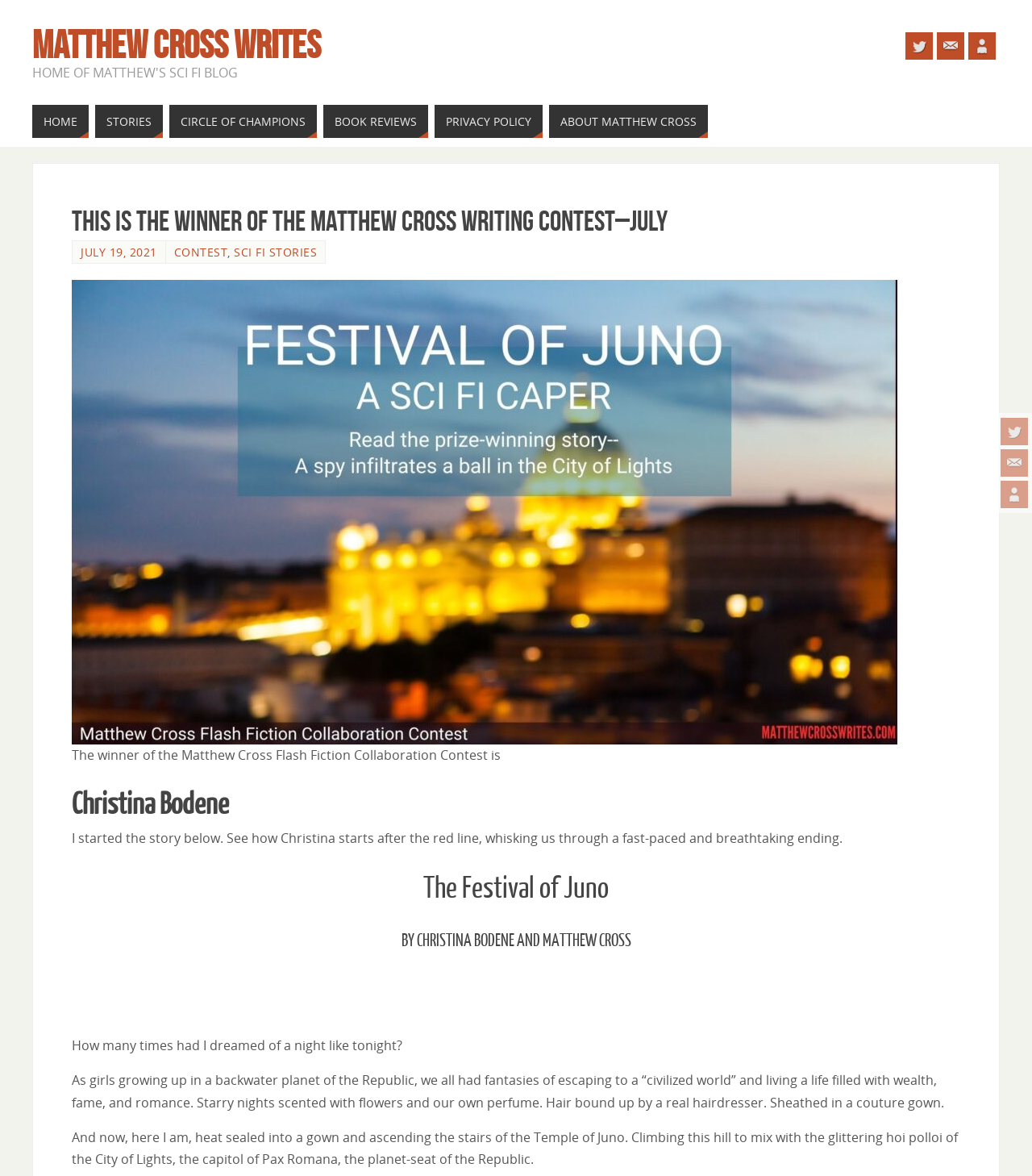Find the bounding box coordinates of the element's region that should be clicked in order to follow the given instruction: "Check the contest information". The coordinates should consist of four float numbers between 0 and 1, i.e., [left, top, right, bottom].

[0.168, 0.208, 0.22, 0.221]